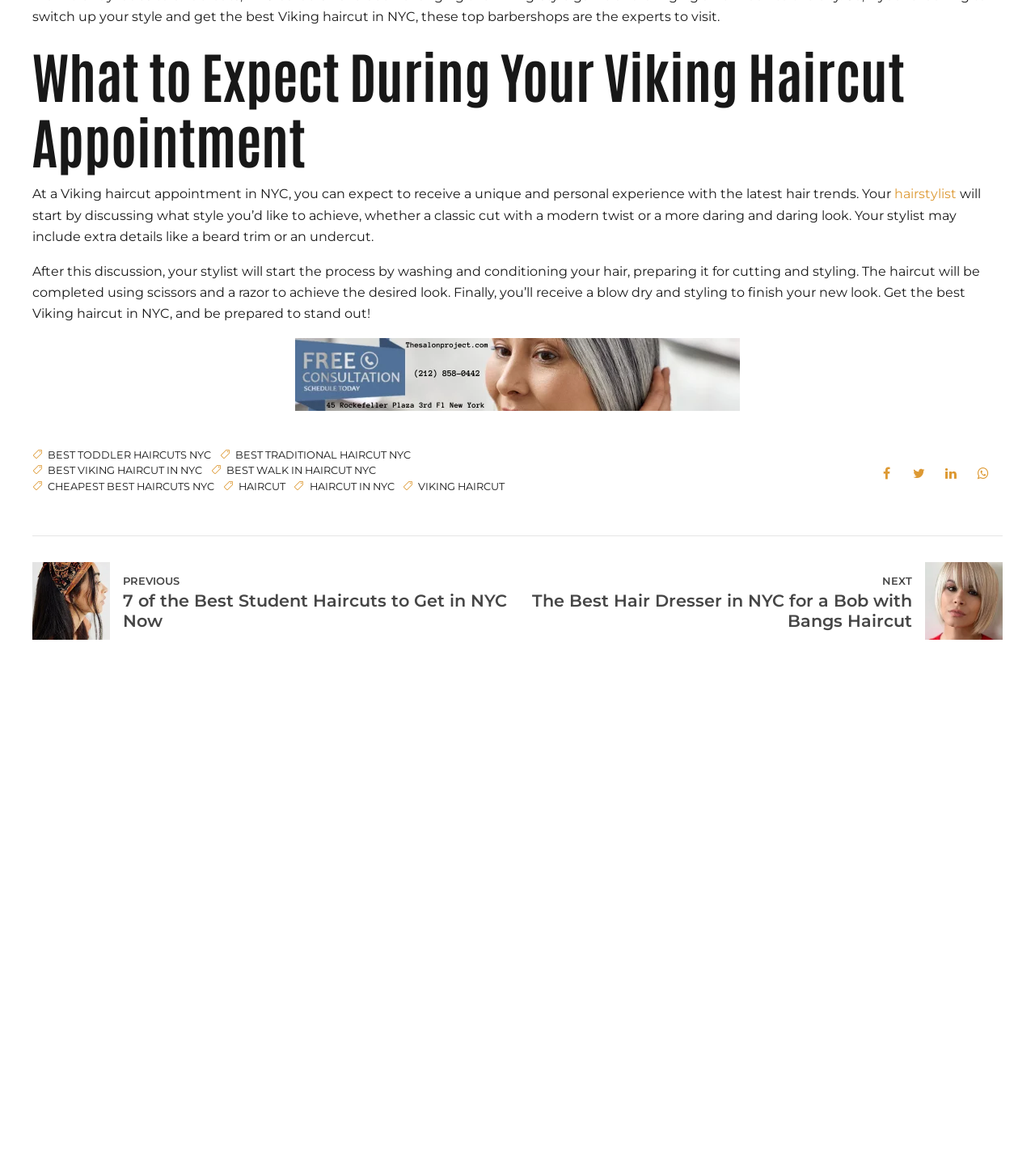Bounding box coordinates must be specified in the format (top-left x, top-left y, bottom-right x, bottom-right y). All values should be floating point numbers between 0 and 1. What are the bounding box coordinates of the UI element described as: title="Share on Twitter"

[0.875, 0.391, 0.9, 0.413]